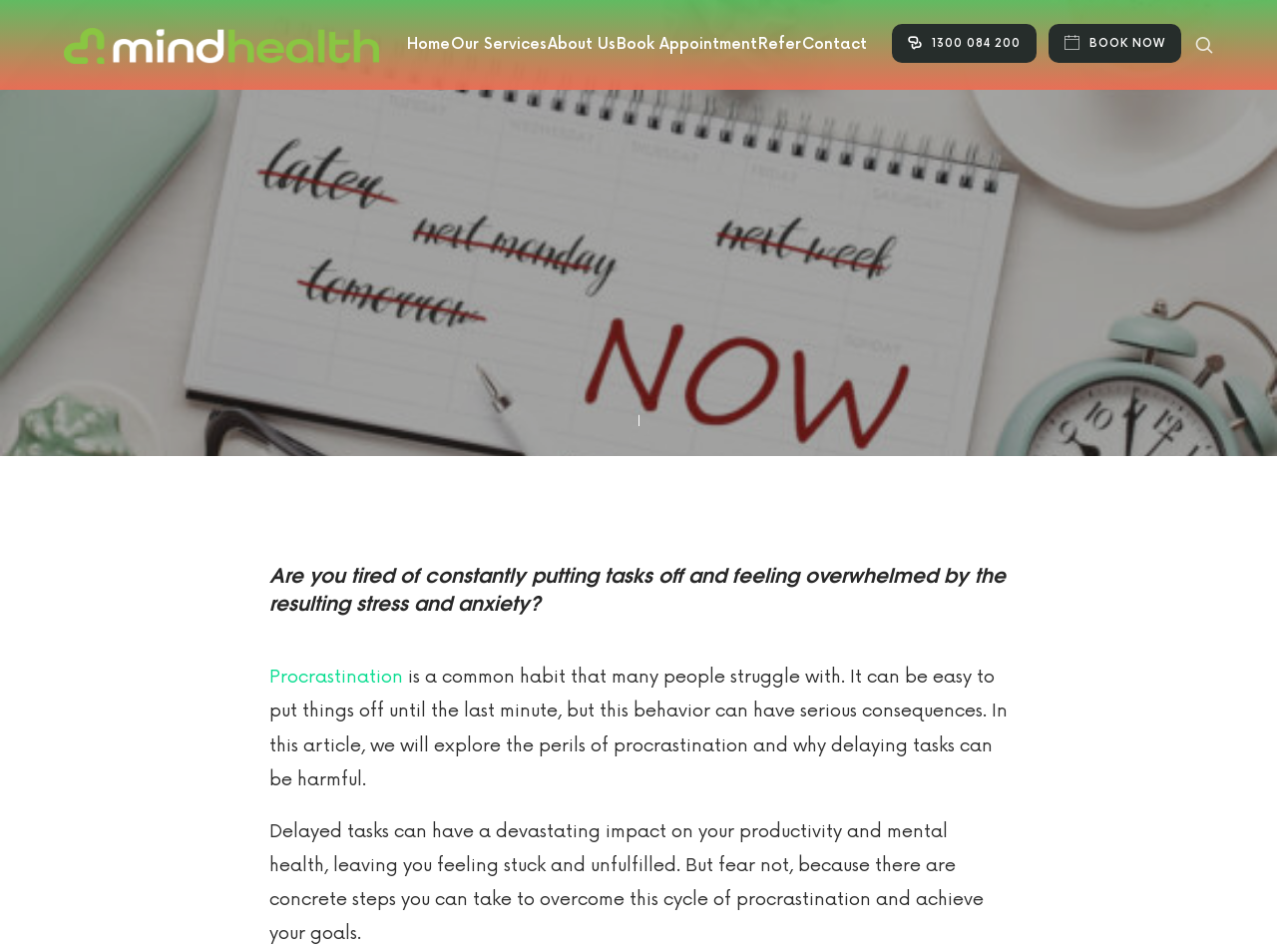Reply to the question with a single word or phrase:
What is the name of the website?

Mind Health